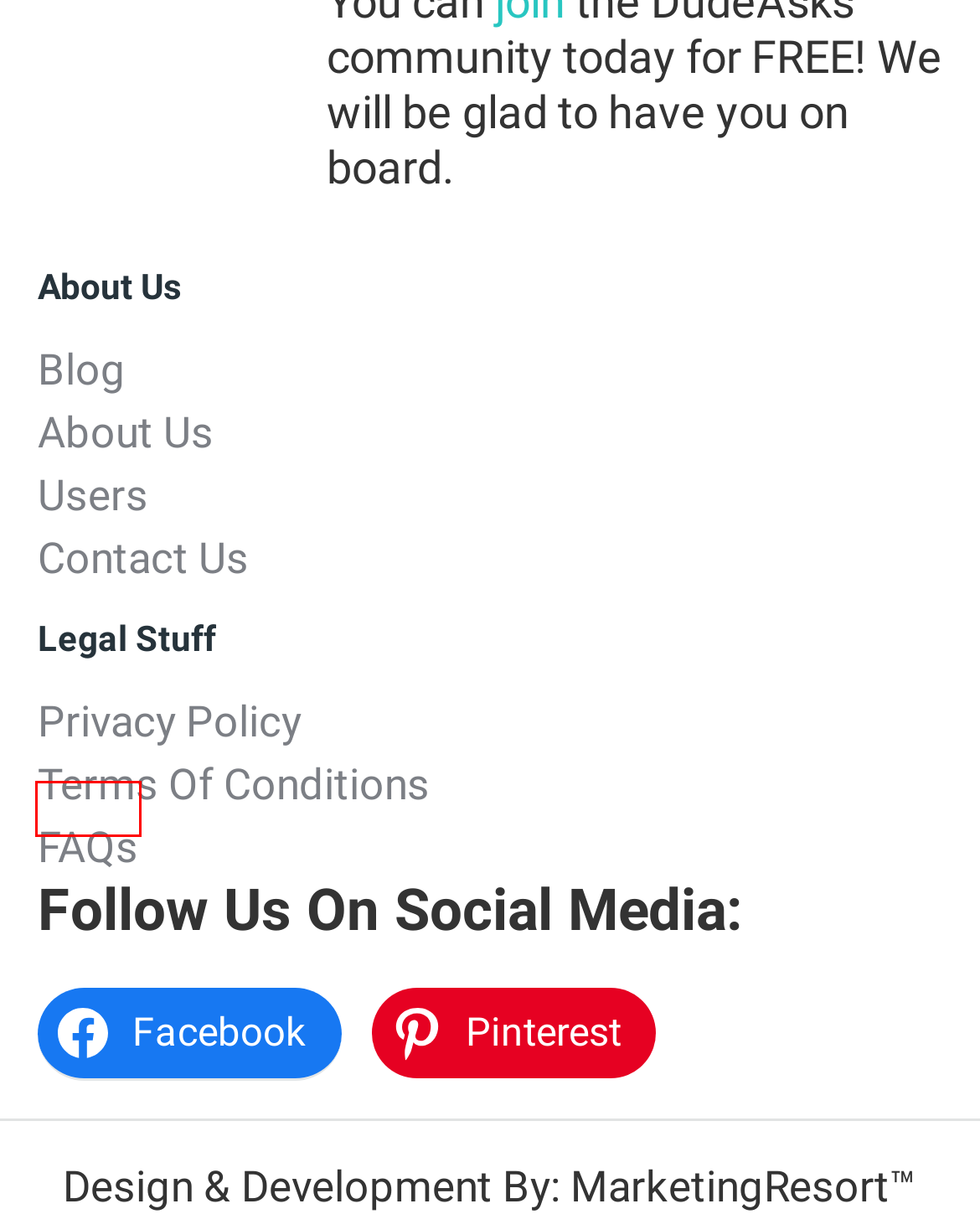A screenshot of a webpage is given, featuring a red bounding box around a UI element. Please choose the webpage description that best aligns with the new webpage after clicking the element in the bounding box. These are the descriptions:
A. How To Keep a Conversation Going Over Text? - Dude Asks
B. Blog - Dude Asks
C. Contact Us - Dude Asks
D. Brenda Block
E. Privacy Policy - Dude Asks
F. Terms Of Conditions - Dude Asks
G. About Us - Dude Asks
H. FAQs - Dude Asks

H